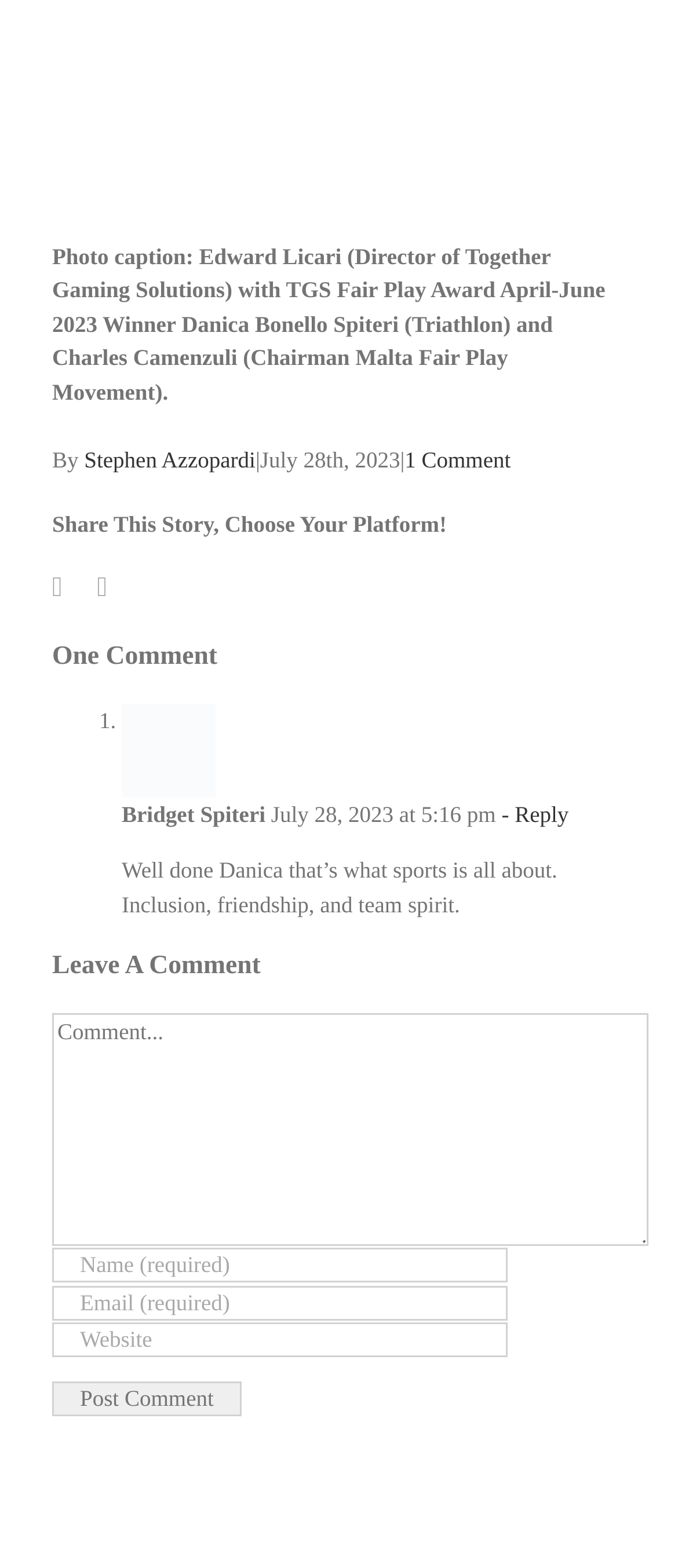Please find the bounding box coordinates of the clickable region needed to complete the following instruction: "Leave a comment". The bounding box coordinates must consist of four float numbers between 0 and 1, i.e., [left, top, right, bottom].

[0.077, 0.647, 0.956, 0.795]